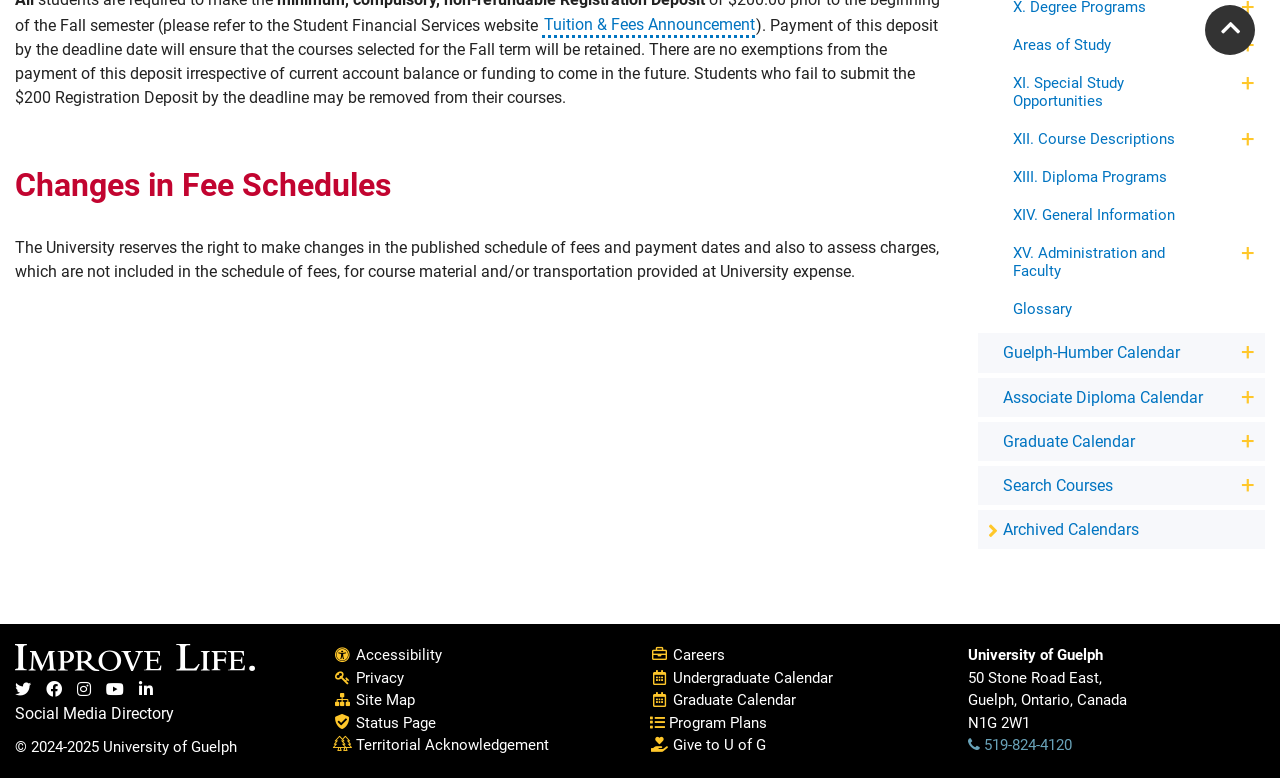Please specify the coordinates of the bounding box for the element that should be clicked to carry out this instruction: "Toggle Areas of Study". The coordinates must be four float numbers between 0 and 1, formatted as [left, top, right, bottom].

[0.961, 0.034, 0.988, 0.083]